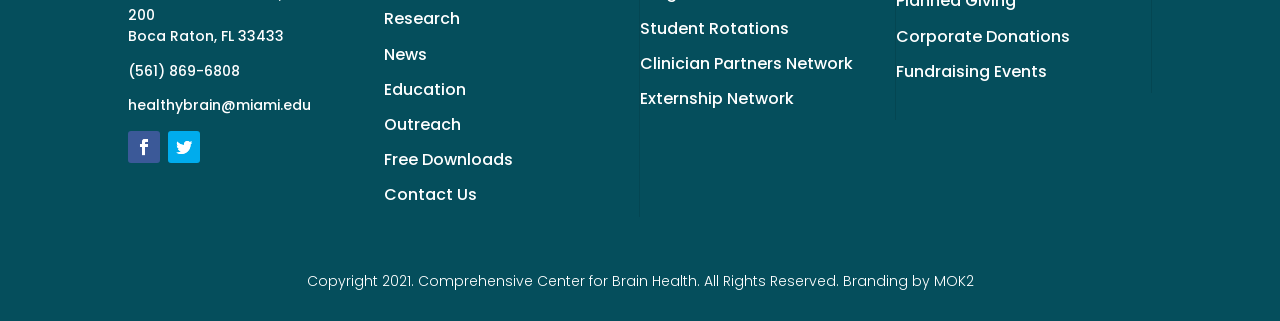Please identify the bounding box coordinates of the clickable area that will allow you to execute the instruction: "Call the phone number".

[0.1, 0.191, 0.188, 0.253]